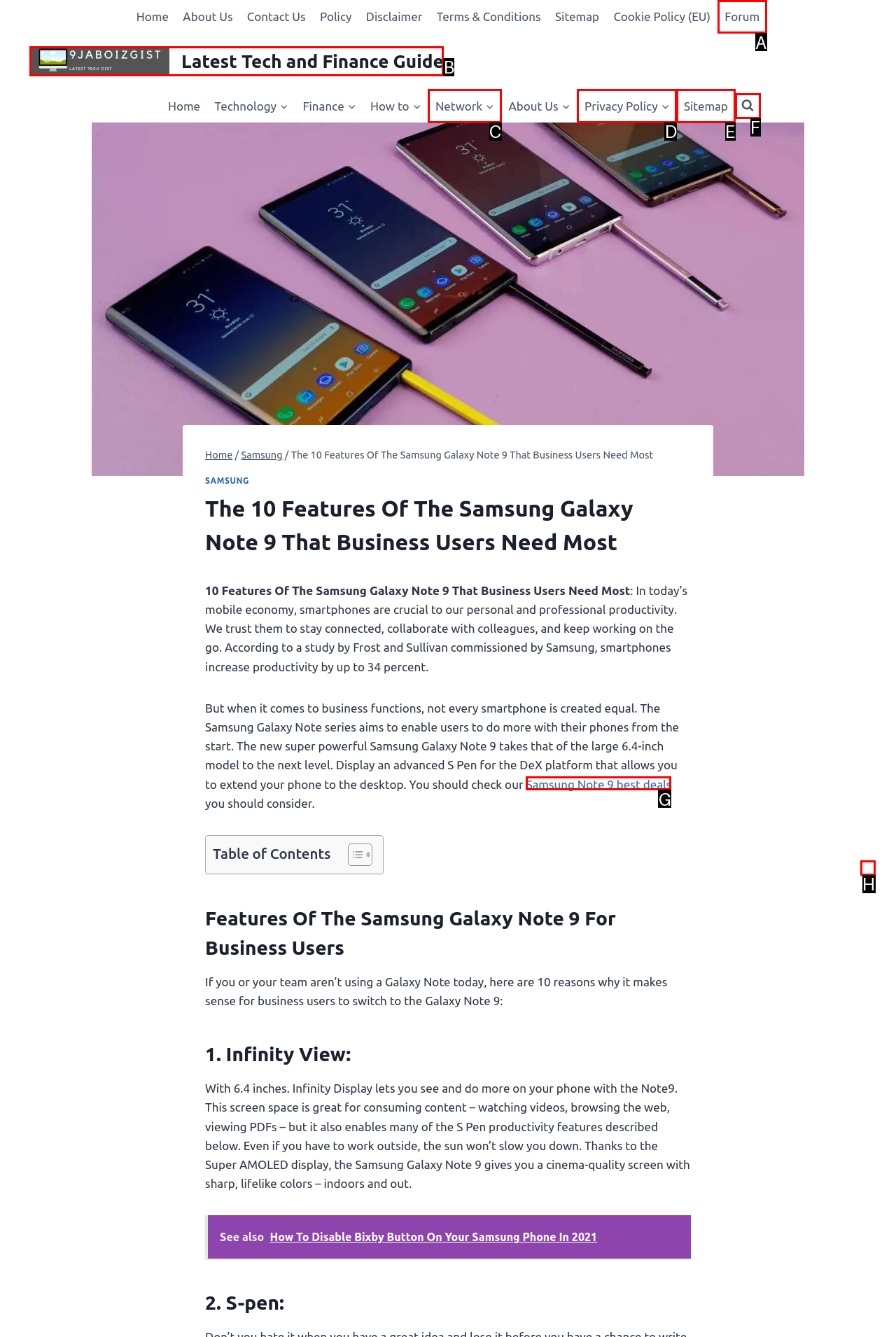Pick the HTML element that should be clicked to execute the task: Check Samsung Note 9 best deals
Respond with the letter corresponding to the correct choice.

G